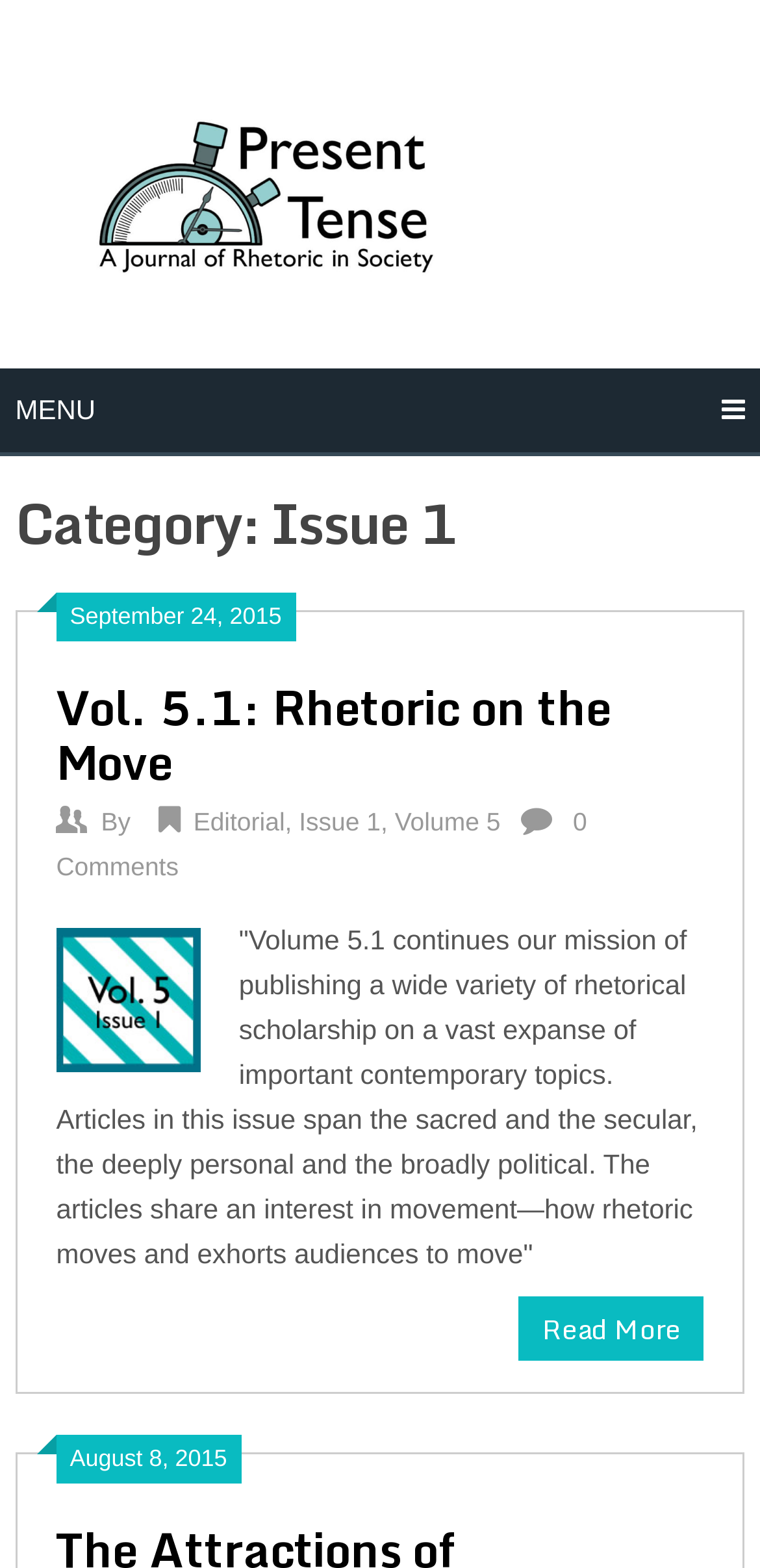Highlight the bounding box coordinates of the region I should click on to meet the following instruction: "Follow on Facebook".

None